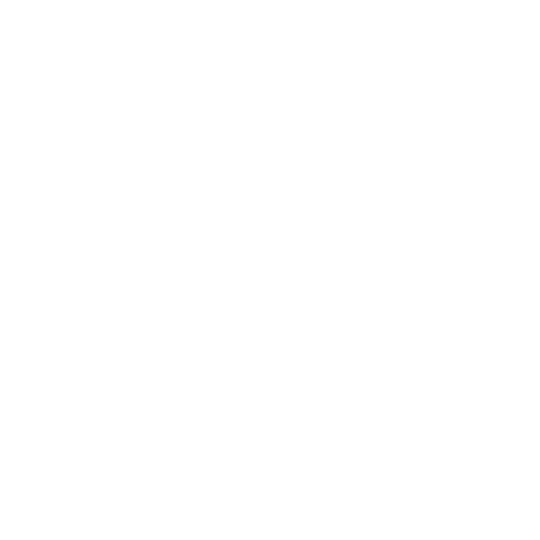How many LTO cartridges can the case hold?
Based on the image, give a one-word or short phrase answer.

20